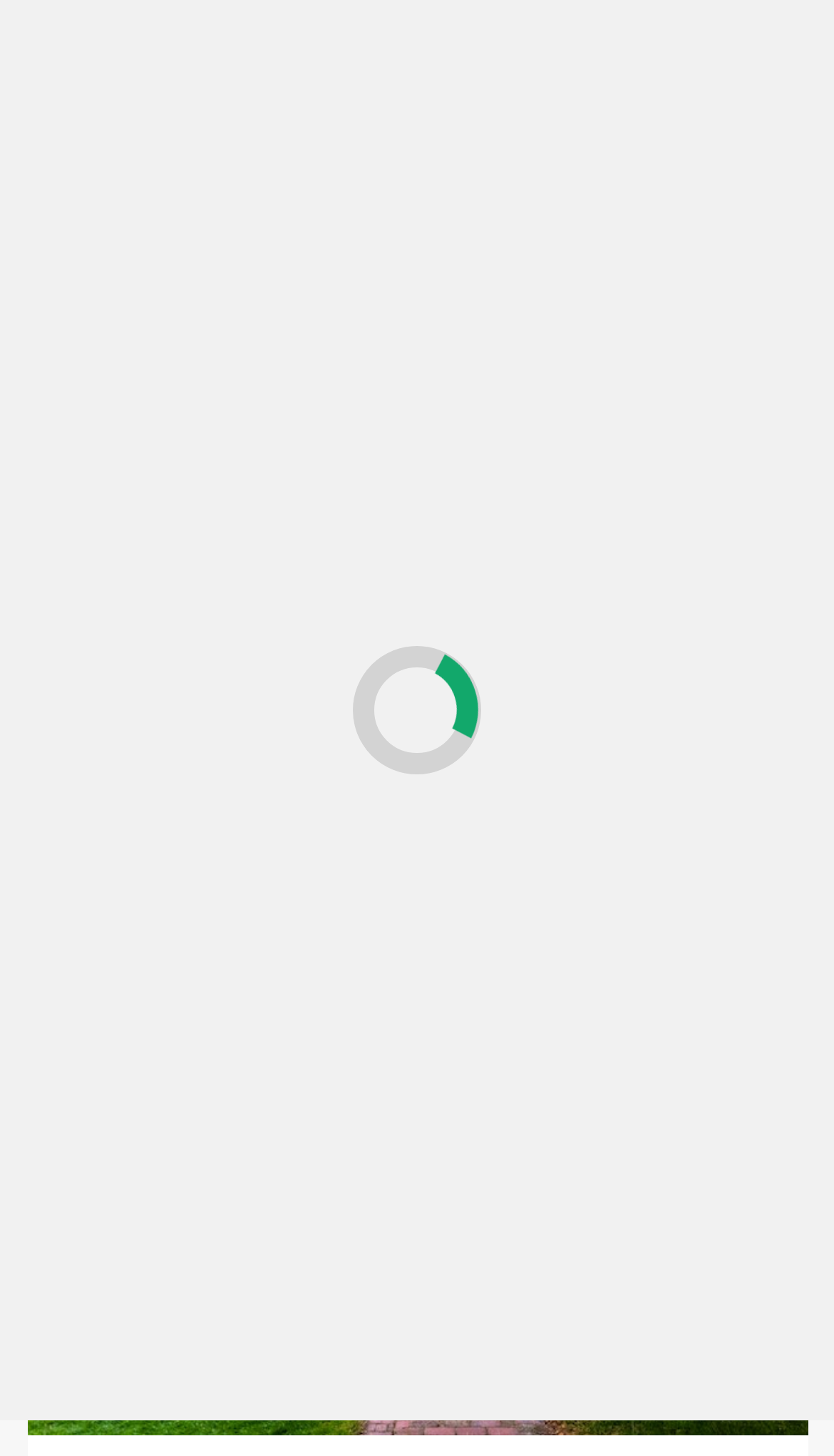What is the author of the latest article?
Examine the screenshot and reply with a single word or phrase.

Warshan 23